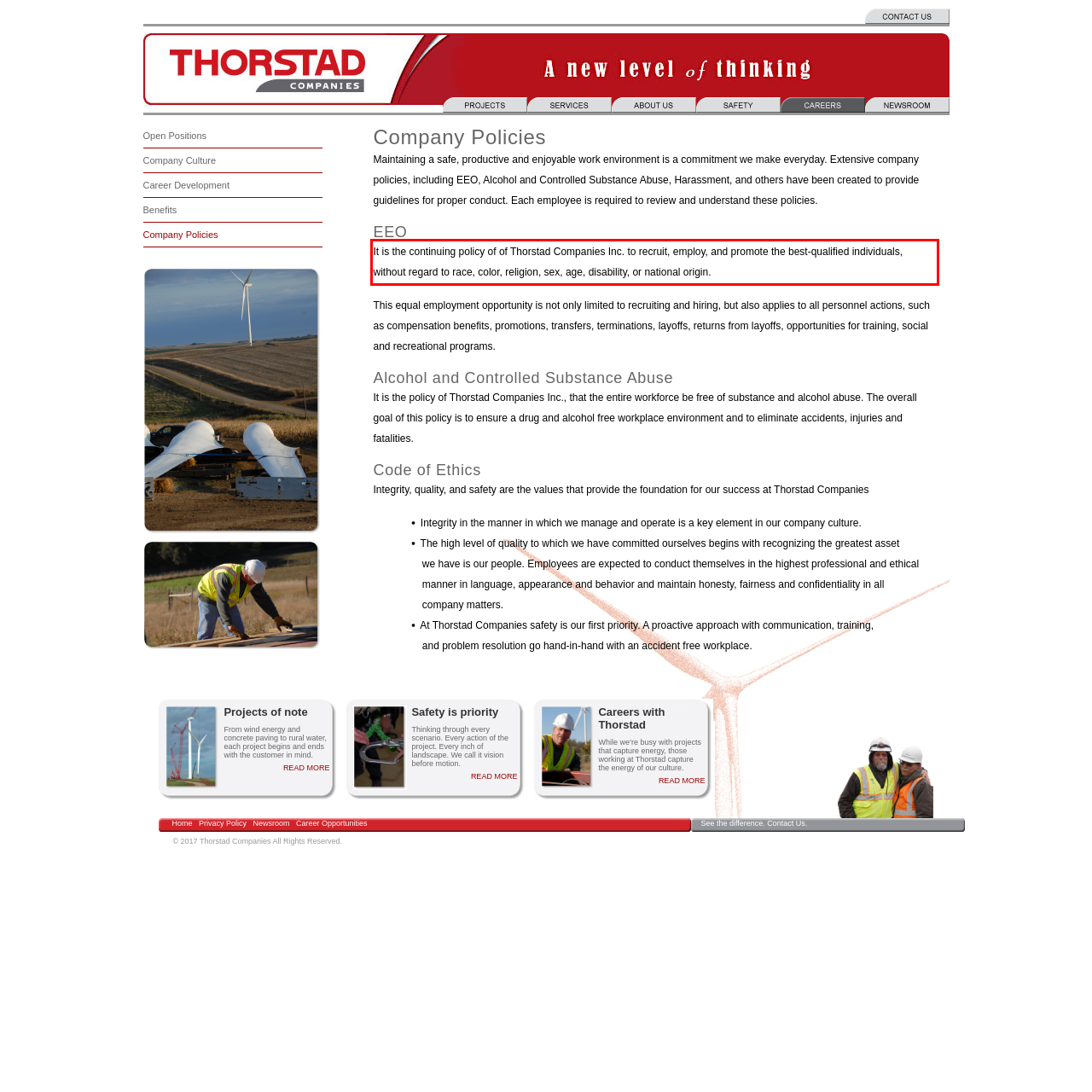Examine the webpage screenshot and use OCR to obtain the text inside the red bounding box.

It is the continuing policy of of Thorstad Companies Inc. to recruit, employ, and promote the best-qualified individuals, without regard to race, color, religion, sex, age, disability, or national origin.